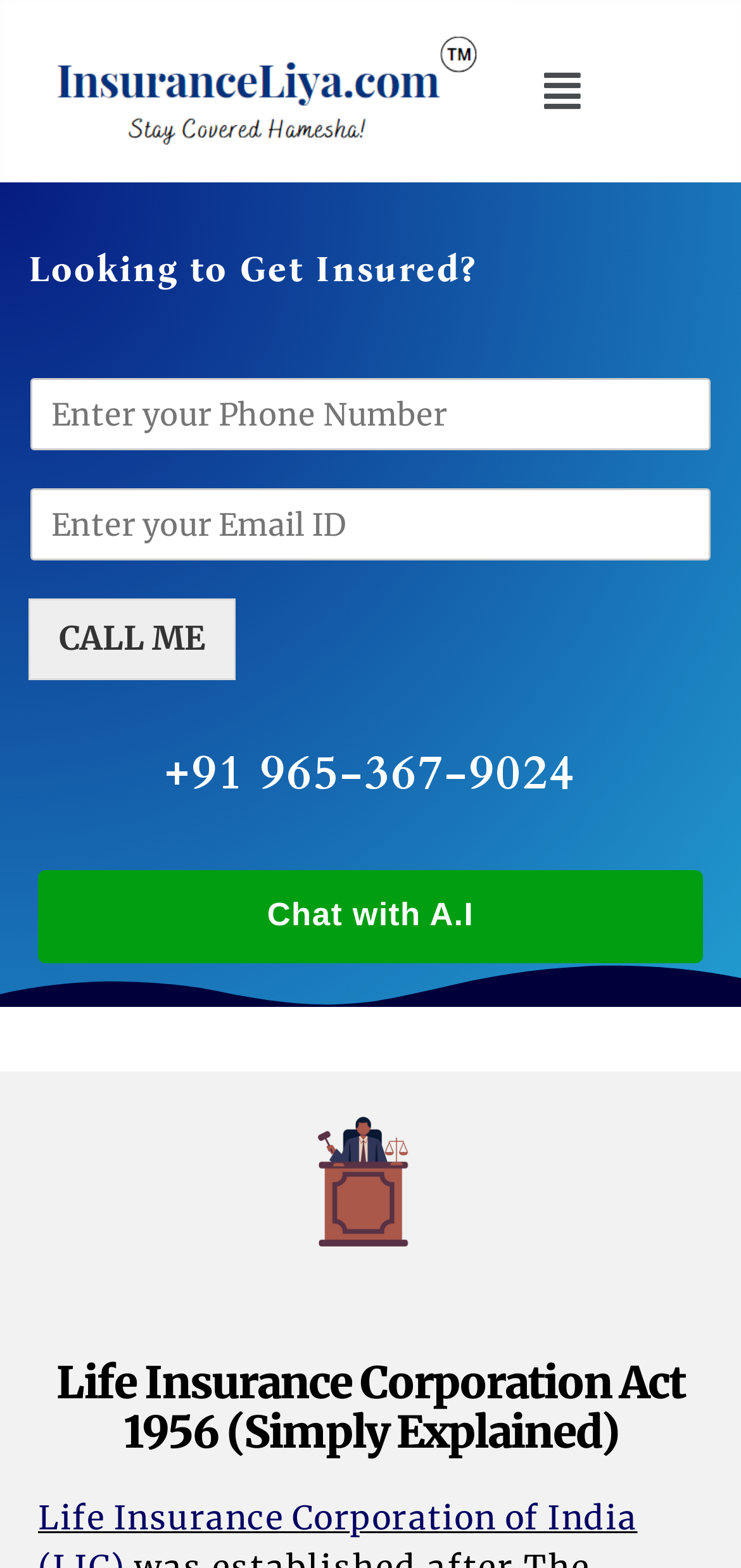Locate the bounding box coordinates of the UI element described by: "Models". Provide the coordinates as four float numbers between 0 and 1, formatted as [left, top, right, bottom].

None